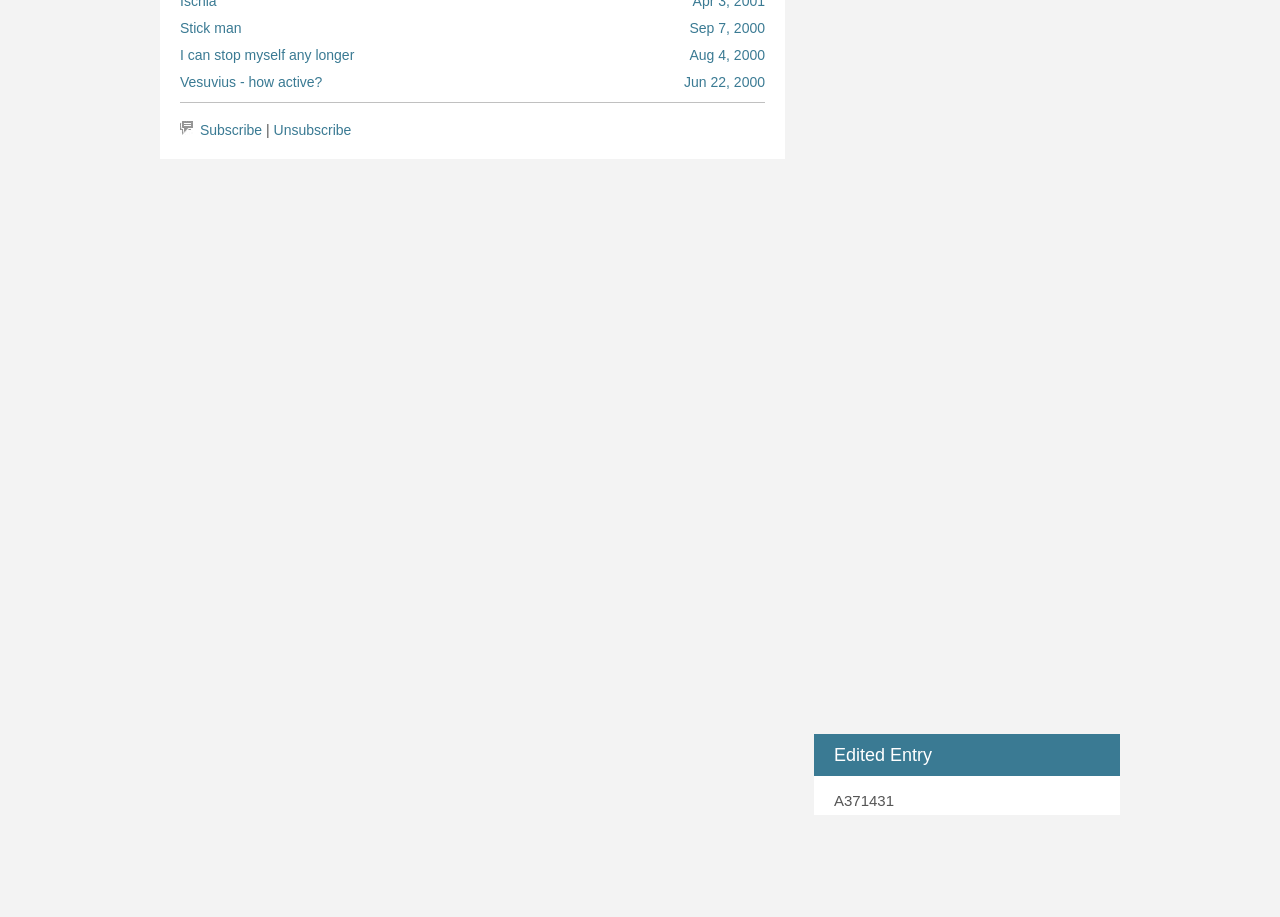Please identify the bounding box coordinates for the region that you need to click to follow this instruction: "Click Contact Us".

None